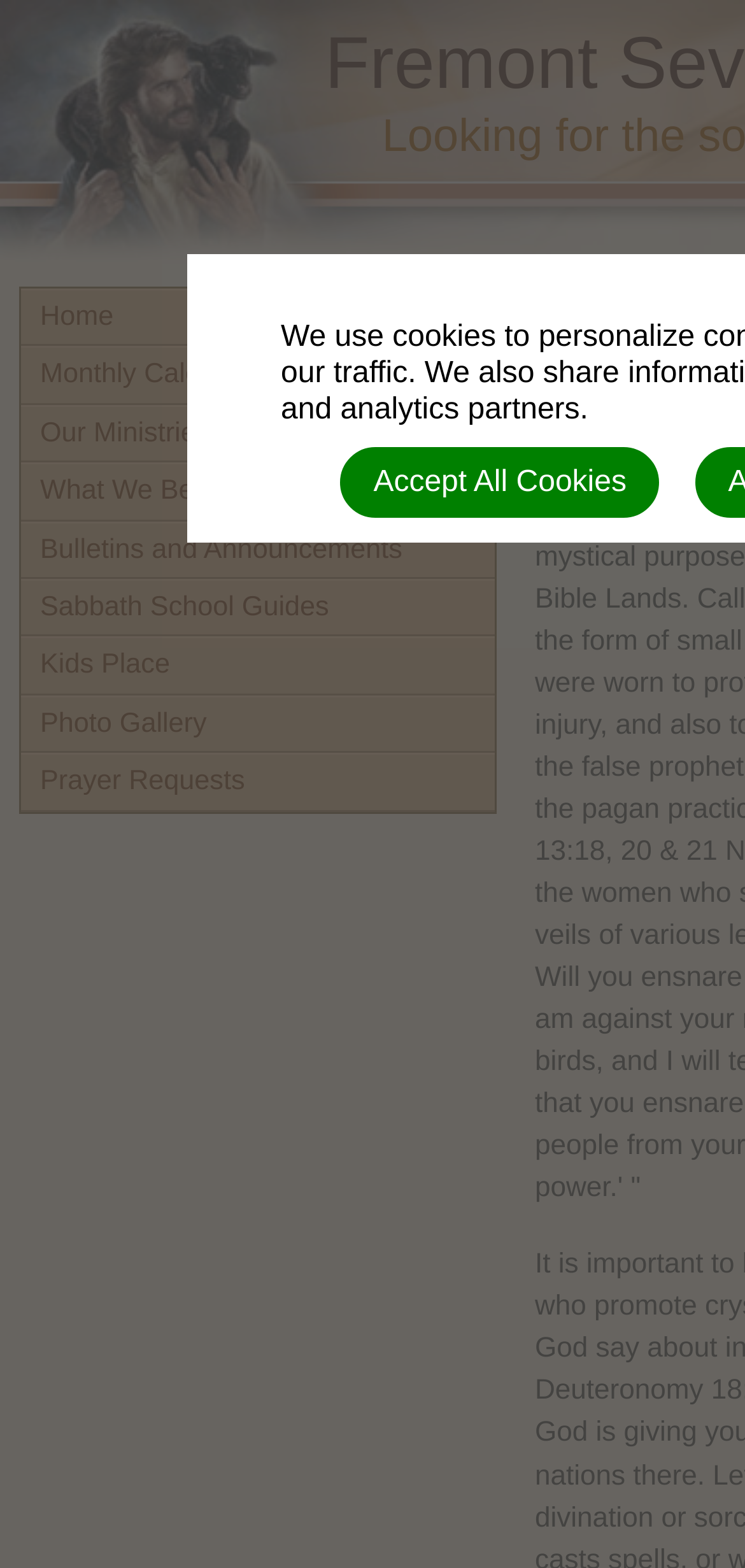Please identify the bounding box coordinates of the element on the webpage that should be clicked to follow this instruction: "explore our ministries". The bounding box coordinates should be given as four float numbers between 0 and 1, formatted as [left, top, right, bottom].

[0.028, 0.258, 0.664, 0.295]